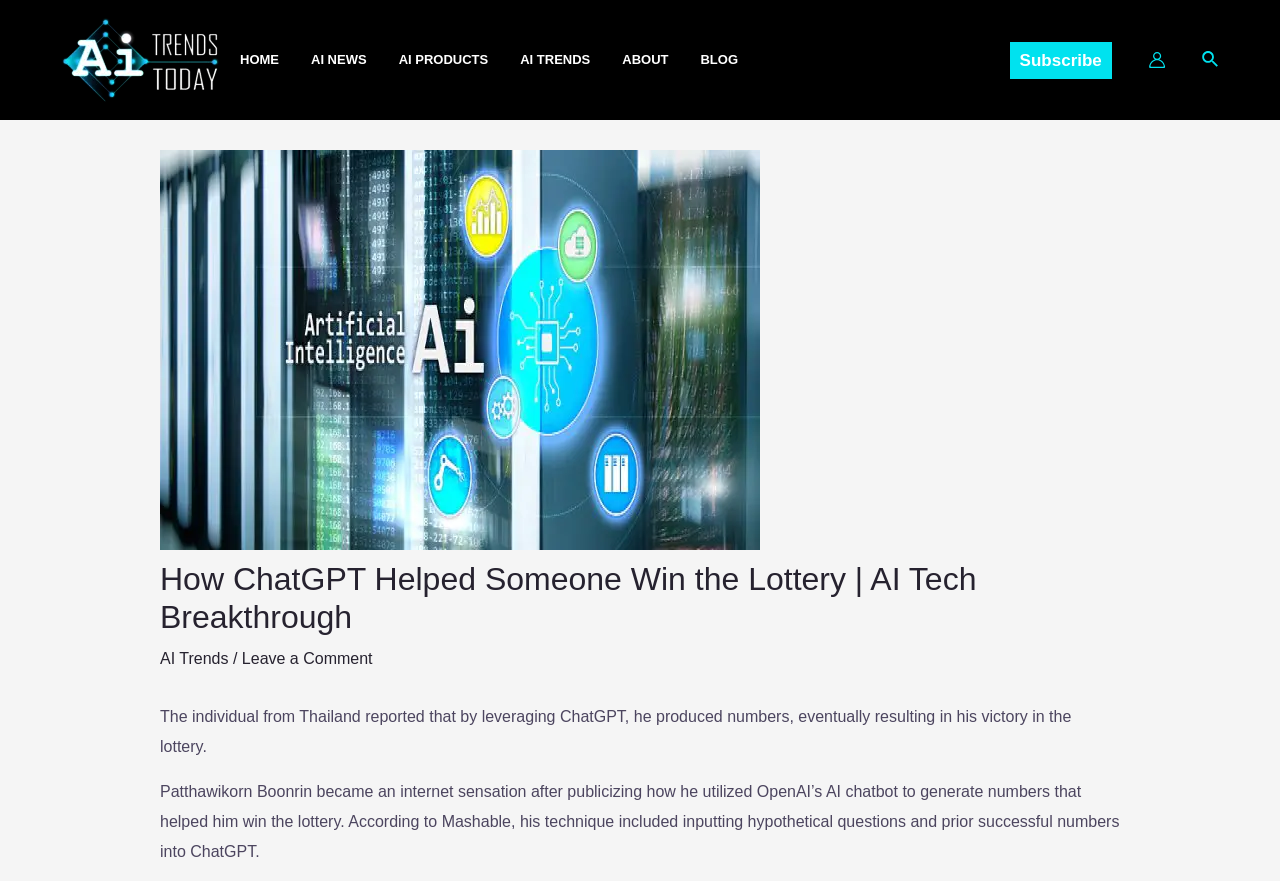Generate a thorough description of the webpage.

This webpage is about a remarkable story of how someone from Thailand used ChatGPT to win the lottery. At the top left corner, there is a link and an image, likely a logo or icon. Below this, there is a navigation menu with six links: HOME, AI NEWS, AI PRODUCTS, AI TRENDS, ABOUT, and BLOG. 

On the top right side, there are three links: Subscribe, an Account icon link with an accompanying image, and a Search icon link with an image. 

The main content of the webpage is divided into two sections. The first section has a large heading that reads "How ChatGPT Helped Someone Win the Lottery | AI Tech Breakthrough" and an image below it. There are also three links: AI Trends, a slash symbol, and Leave a Comment. 

The second section contains two paragraphs of text. The first paragraph describes how the individual from Thailand used ChatGPT to generate numbers that helped him win the lottery. The second paragraph provides more details about his technique, including inputting hypothetical questions and prior successful numbers into ChatGPT.